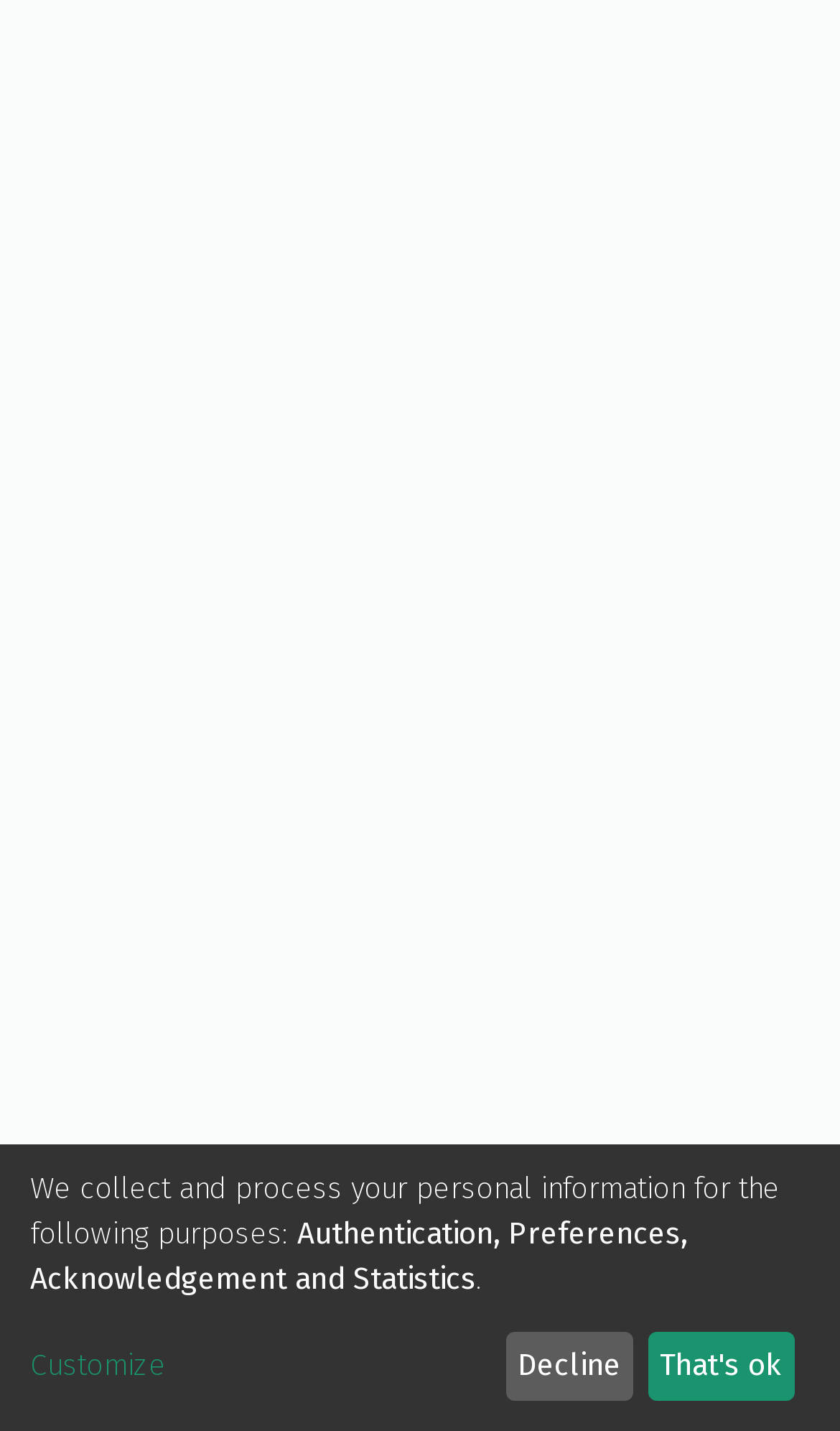Bounding box coordinates are to be given in the format (top-left x, top-left y, bottom-right x, bottom-right y). All values must be floating point numbers between 0 and 1. Provide the bounding box coordinate for the UI element described as: That's ok

[0.771, 0.93, 0.946, 0.979]